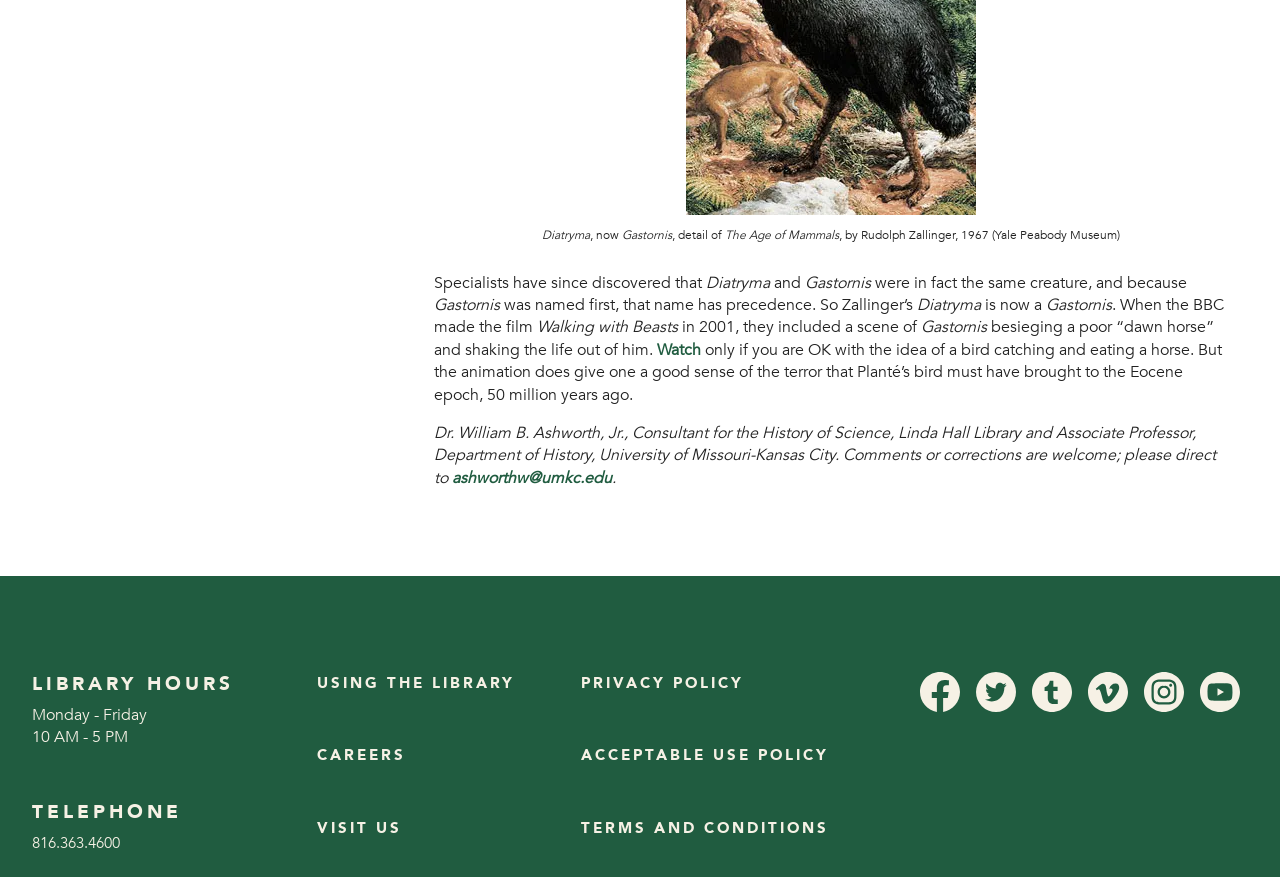Please specify the bounding box coordinates of the clickable section necessary to execute the following command: "Email Dr. William B. Ashworth, Jr.".

[0.353, 0.532, 0.478, 0.557]